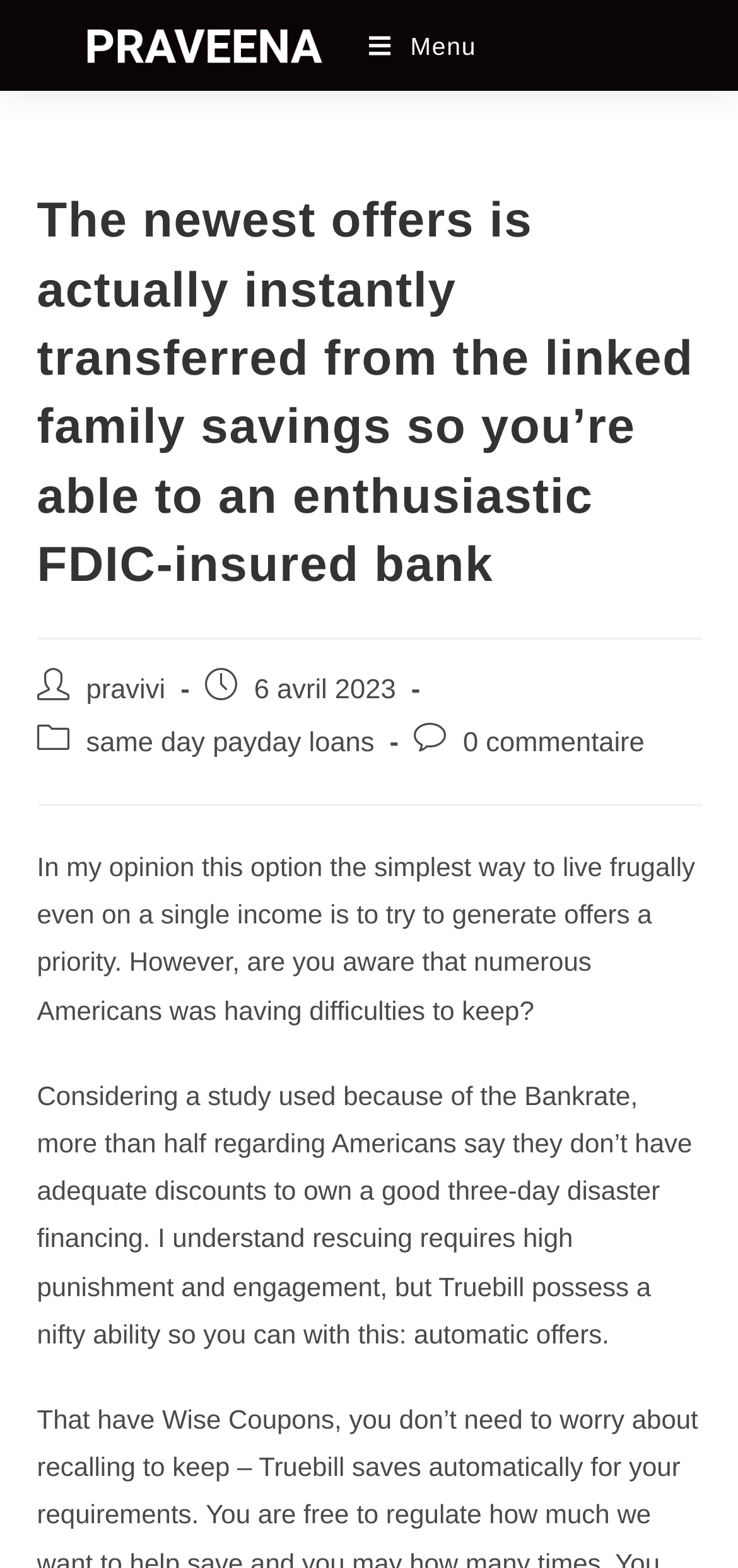Given the webpage screenshot, identify the bounding box of the UI element that matches this description: "Menu Fermer".

[0.5, 0.021, 0.646, 0.037]